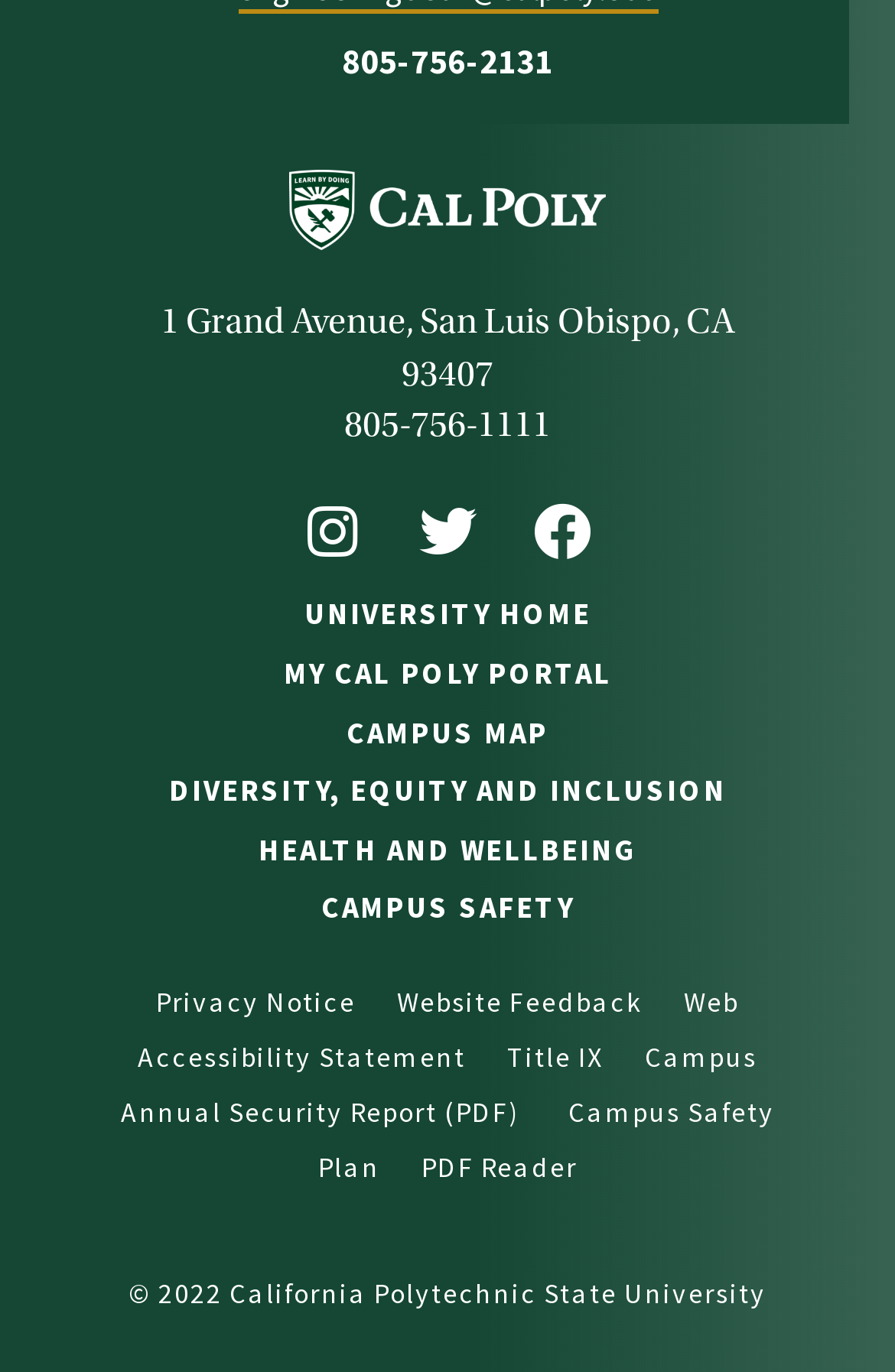Please reply to the following question with a single word or a short phrase:
What is the phone number of Cal Poly?

805-756-2131